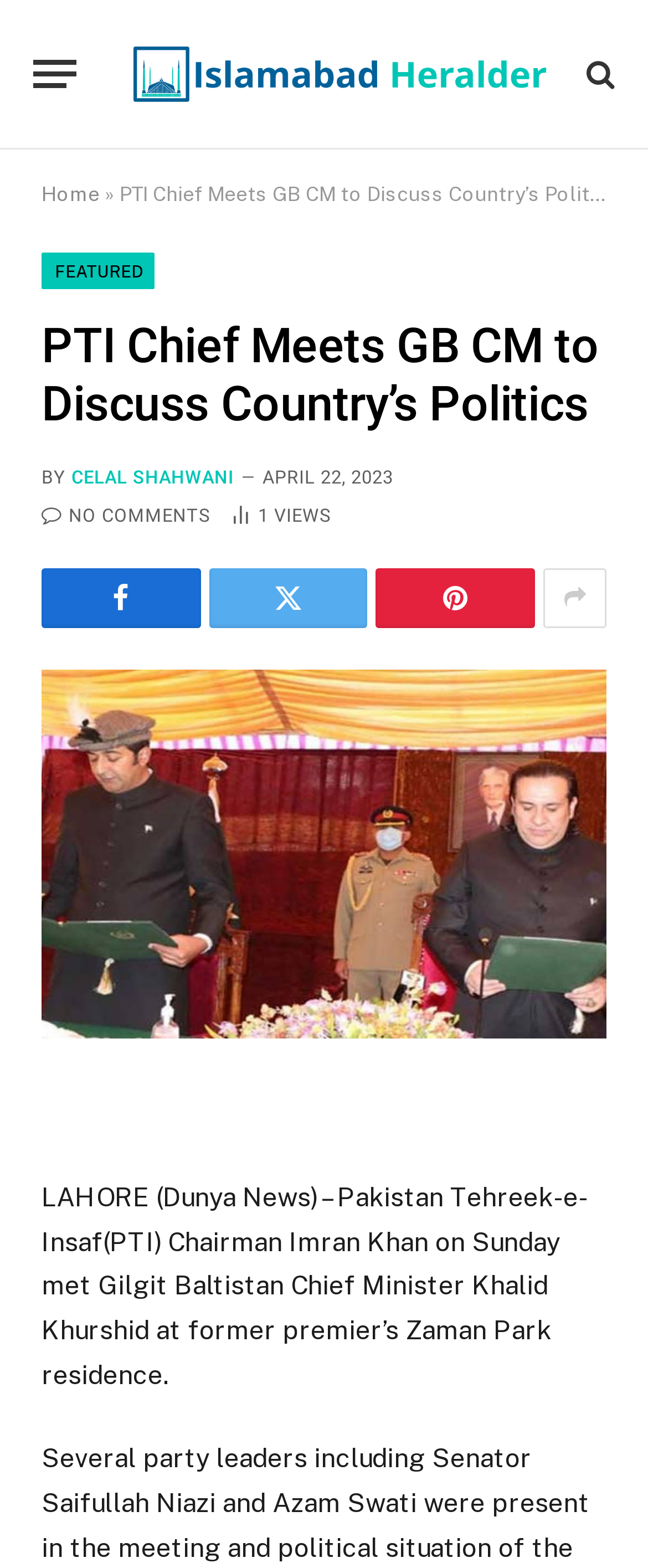Identify the bounding box coordinates for the element that needs to be clicked to fulfill this instruction: "View the article with no comments". Provide the coordinates in the format of four float numbers between 0 and 1: [left, top, right, bottom].

[0.064, 0.322, 0.326, 0.336]